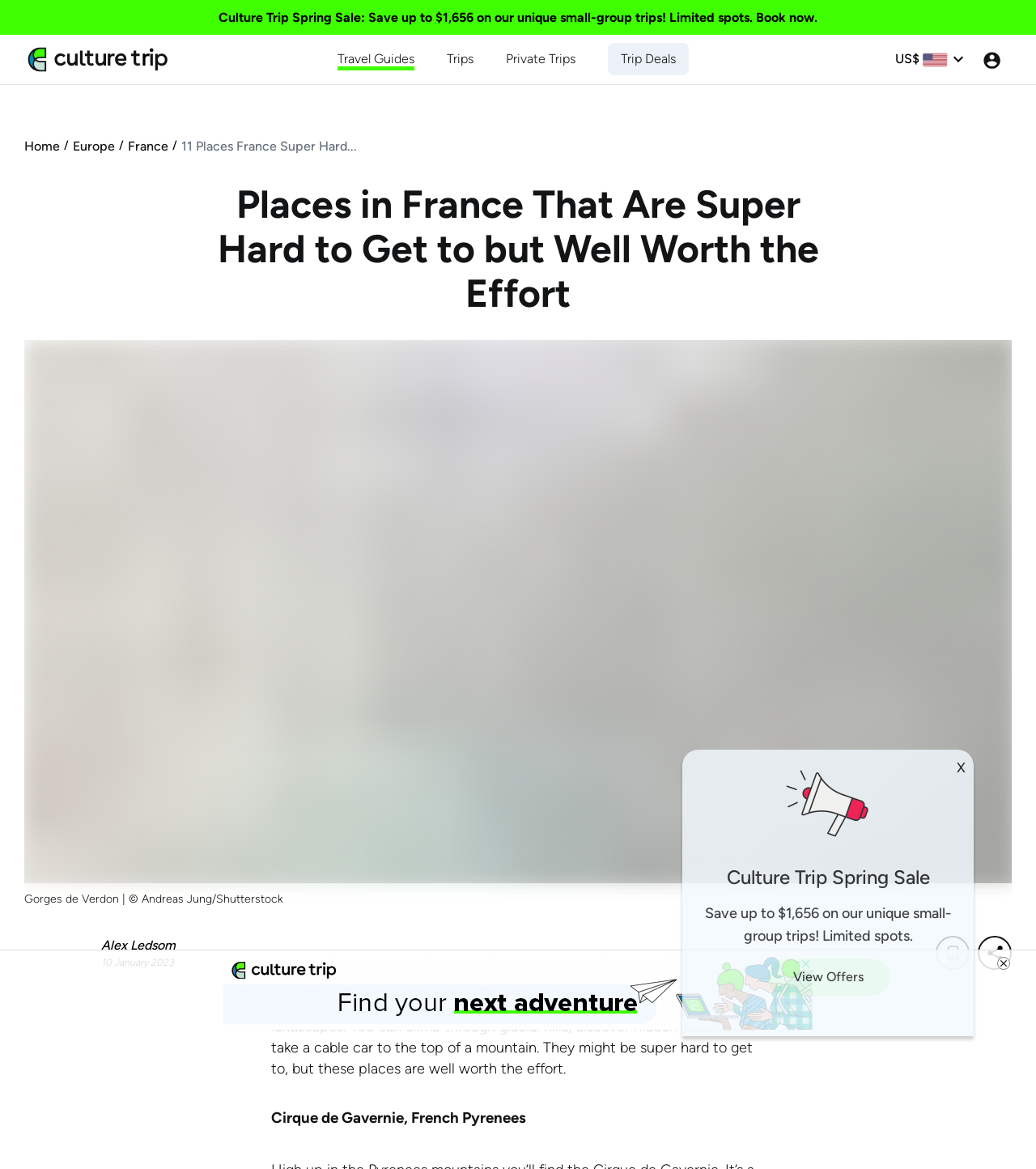Locate the bounding box coordinates of the region to be clicked to comply with the following instruction: "View Offers". The coordinates must be four float numbers between 0 and 1, in the form [left, top, right, bottom].

[0.74, 0.82, 0.858, 0.852]